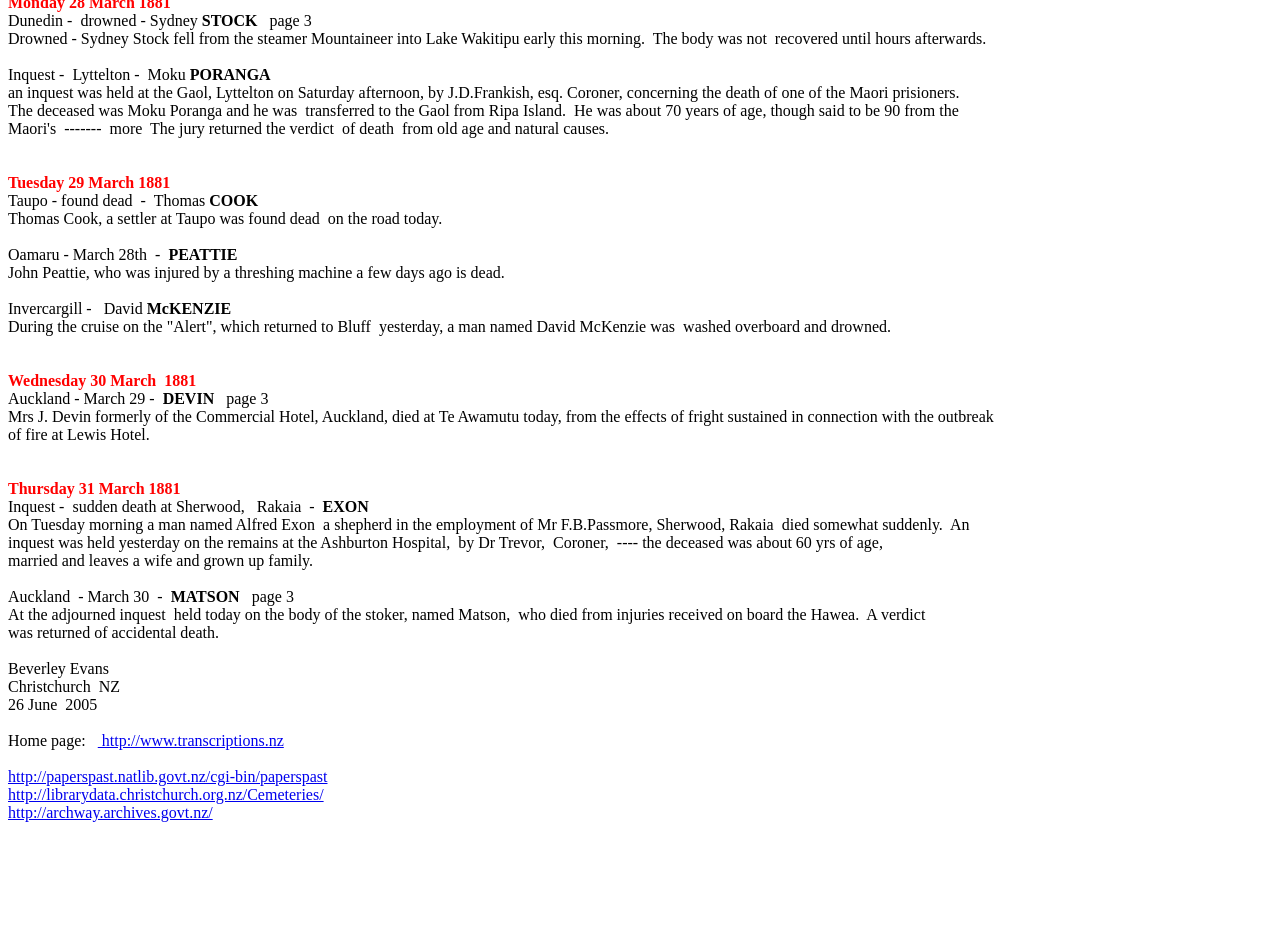Identify the bounding box coordinates of the HTML element based on this description: "http://www.transcriptions.nz".

[0.076, 0.78, 0.222, 0.799]